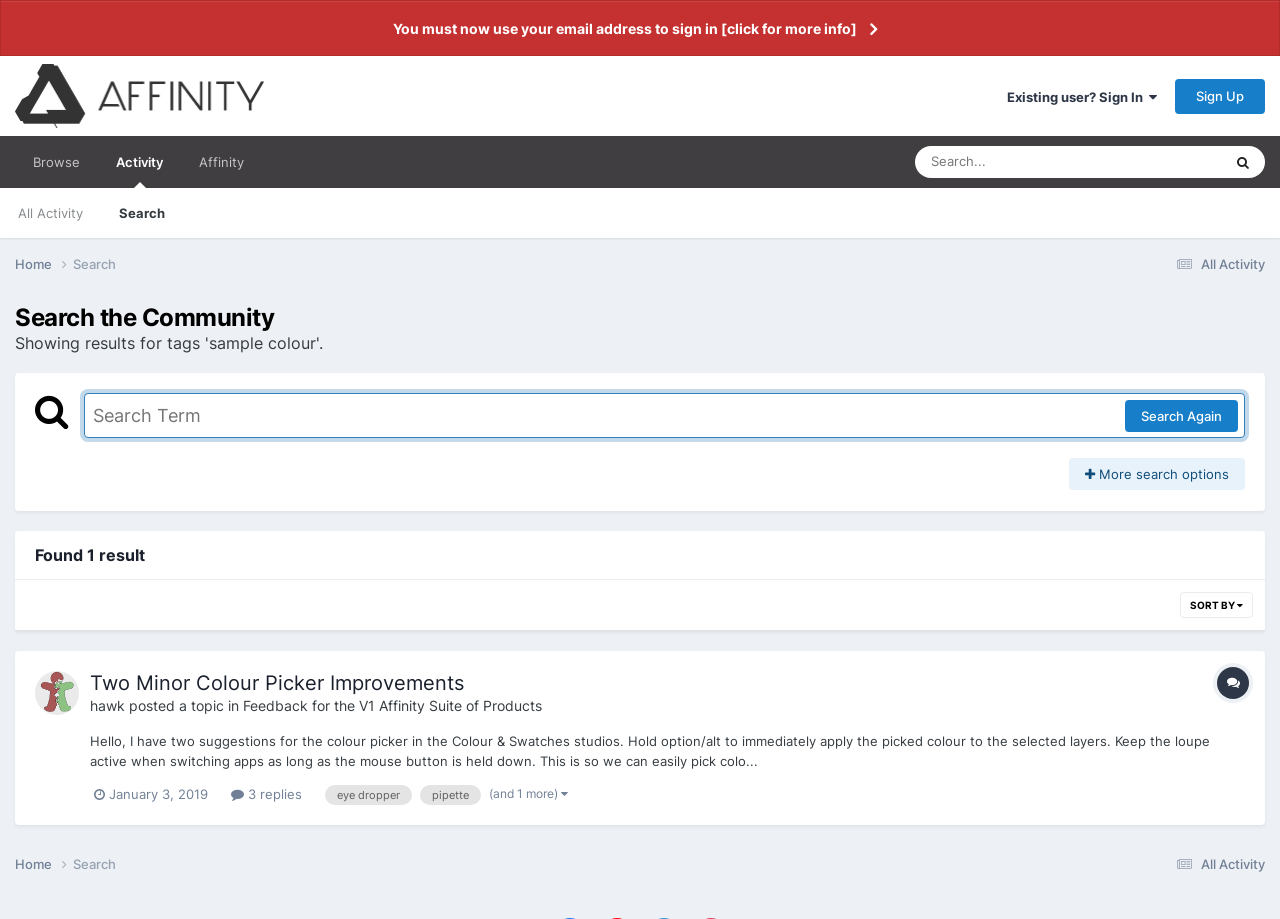Respond to the question below with a single word or phrase:
How many results are found?

1